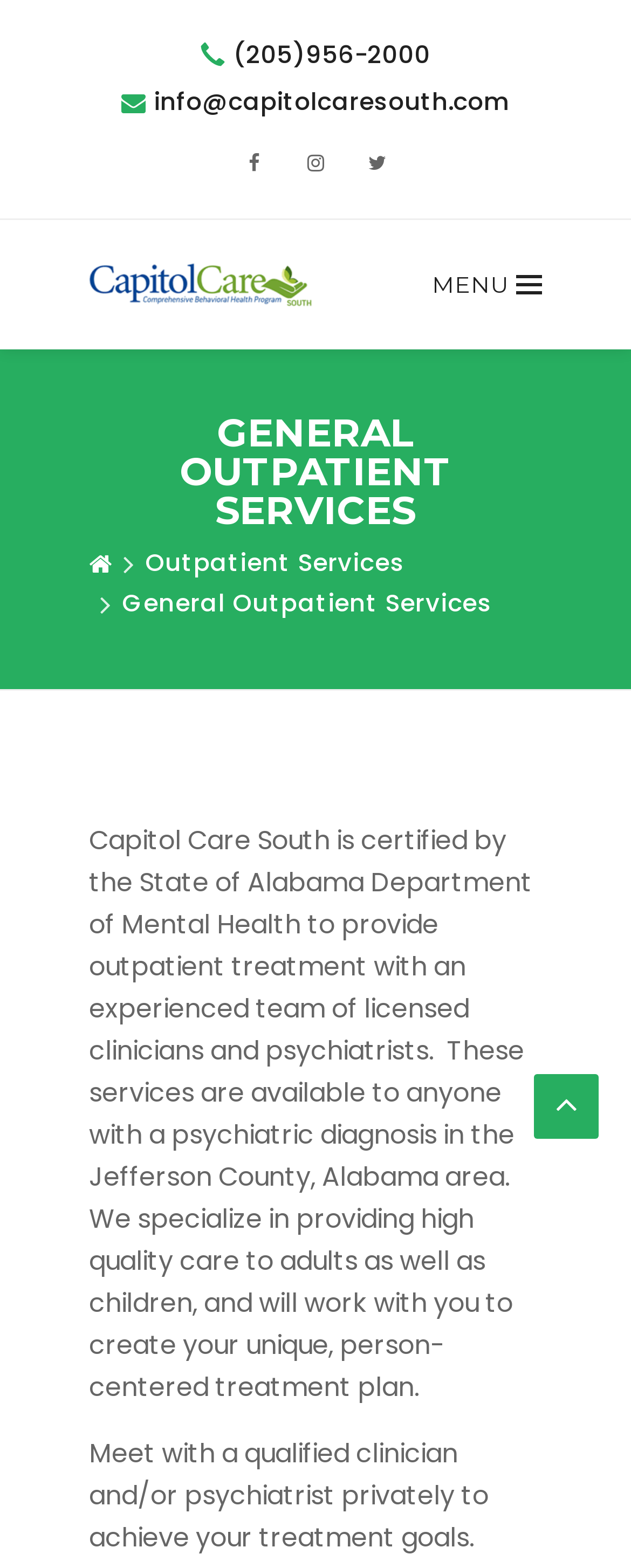Identify the bounding box coordinates necessary to click and complete the given instruction: "Call the phone number".

[0.369, 0.023, 0.682, 0.047]